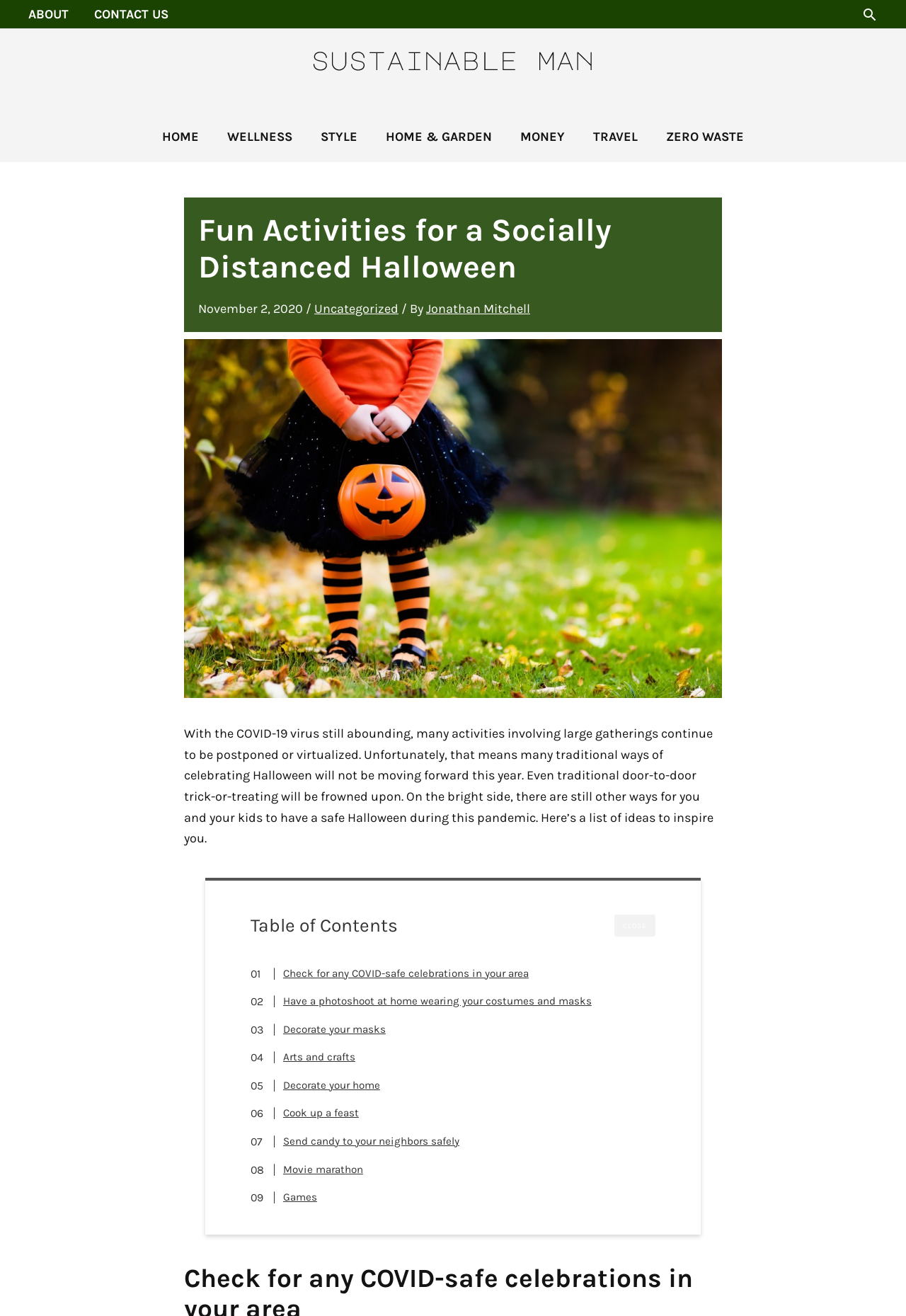Provide your answer in one word or a succinct phrase for the question: 
What is the category of the article?

Uncategorized